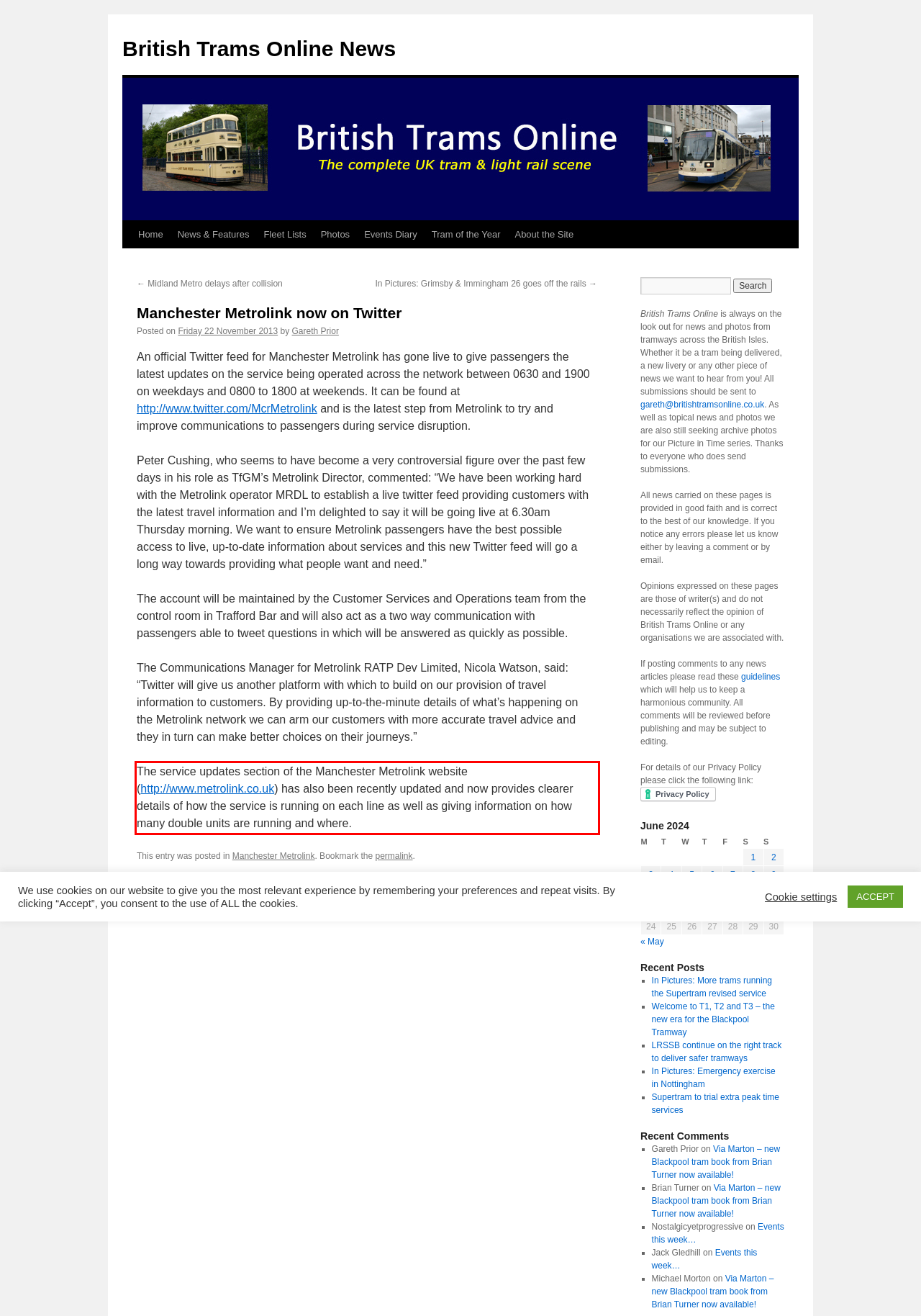Look at the screenshot of the webpage, locate the red rectangle bounding box, and generate the text content that it contains.

The service updates section of the Manchester Metrolink website (http://www.metrolink.co.uk) has also been recently updated and now provides clearer details of how the service is running on each line as well as giving information on how many double units are running and where.